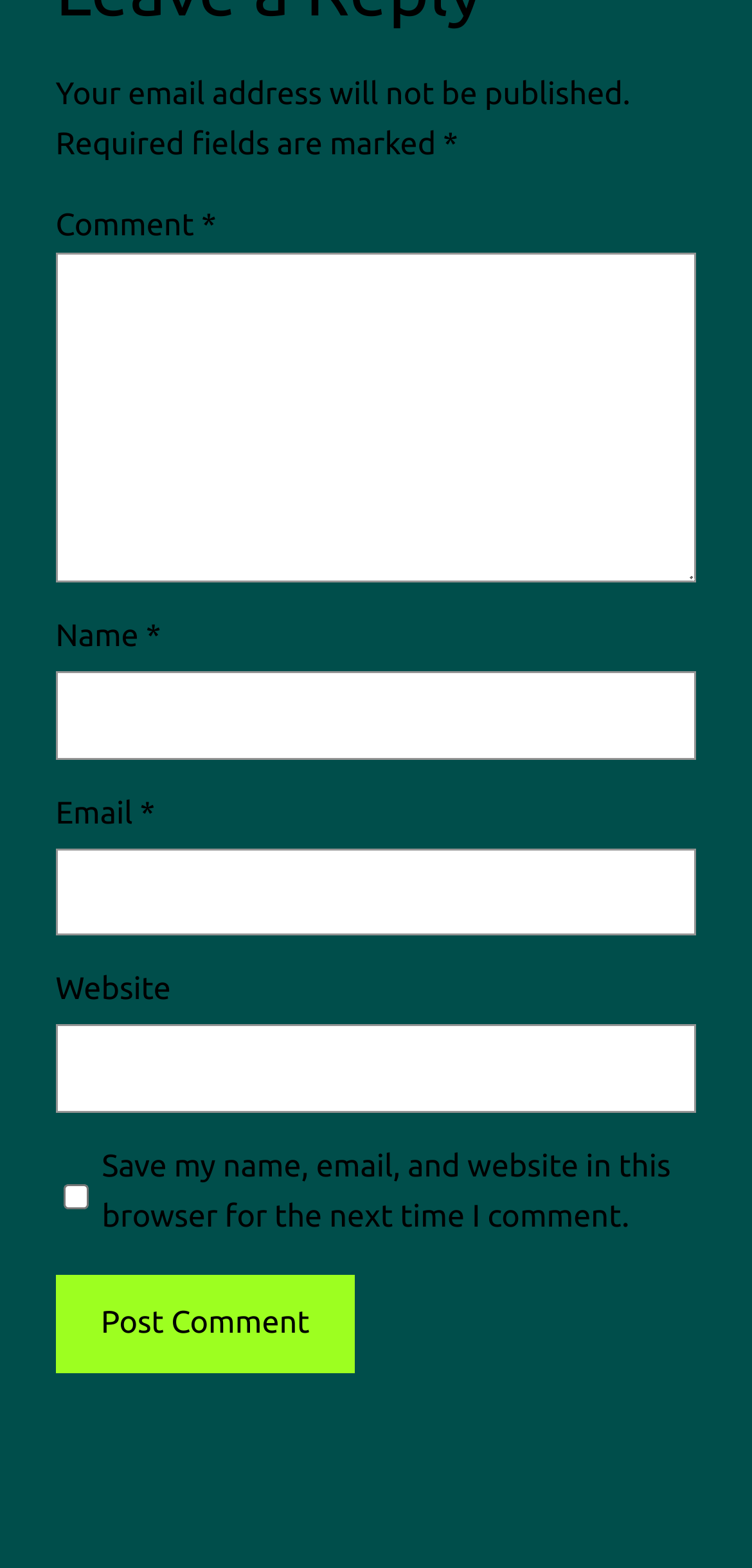Using the format (top-left x, top-left y, bottom-right x, bottom-right y), and given the element description, identify the bounding box coordinates within the screenshot: parent_node: Website name="url"

[0.074, 0.654, 0.926, 0.71]